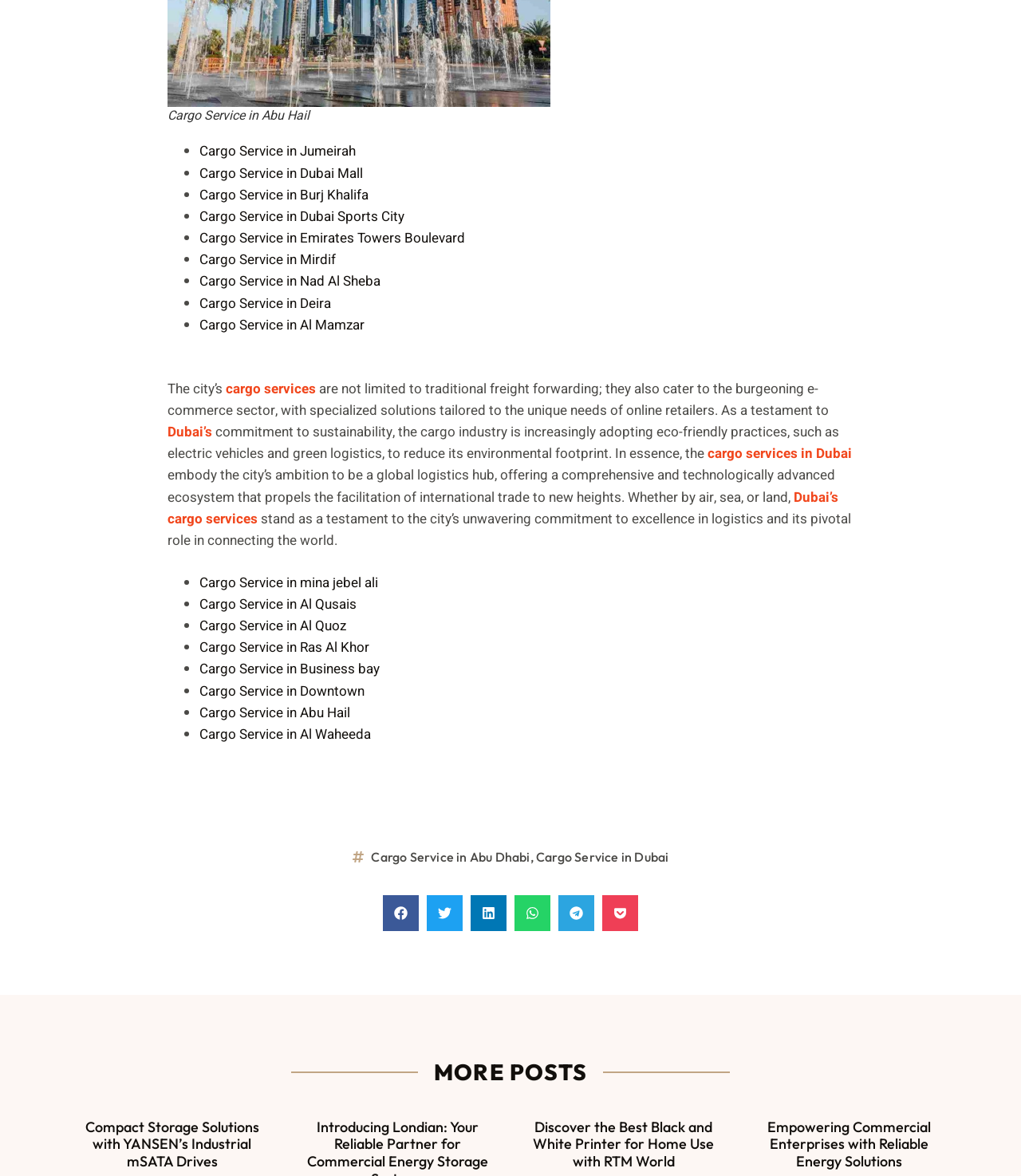Indicate the bounding box coordinates of the clickable region to achieve the following instruction: "Read about Dubai’s cargo services."

[0.693, 0.377, 0.834, 0.394]